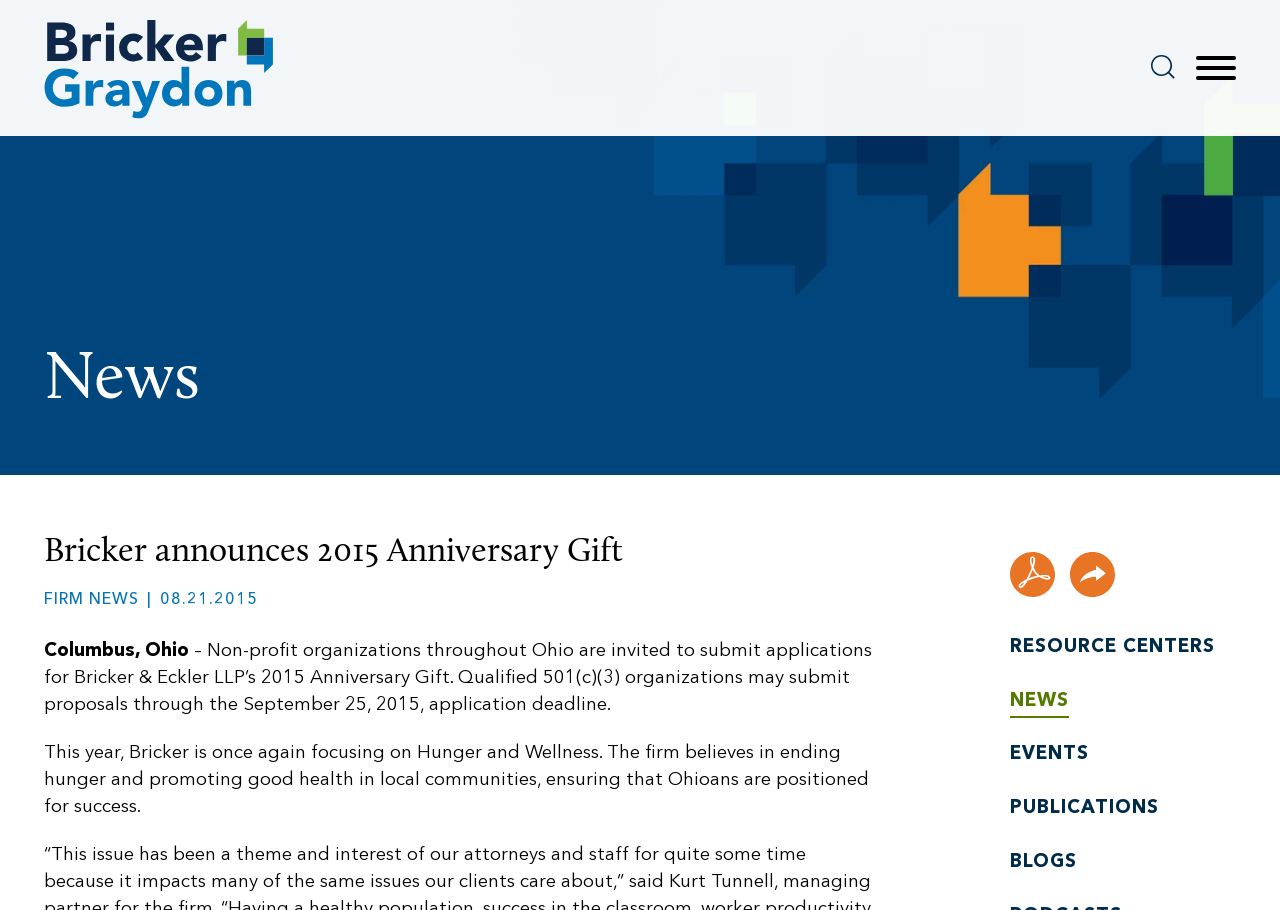Locate the bounding box coordinates of the area where you should click to accomplish the instruction: "Open the 'PDF' file".

[0.789, 0.606, 0.824, 0.656]